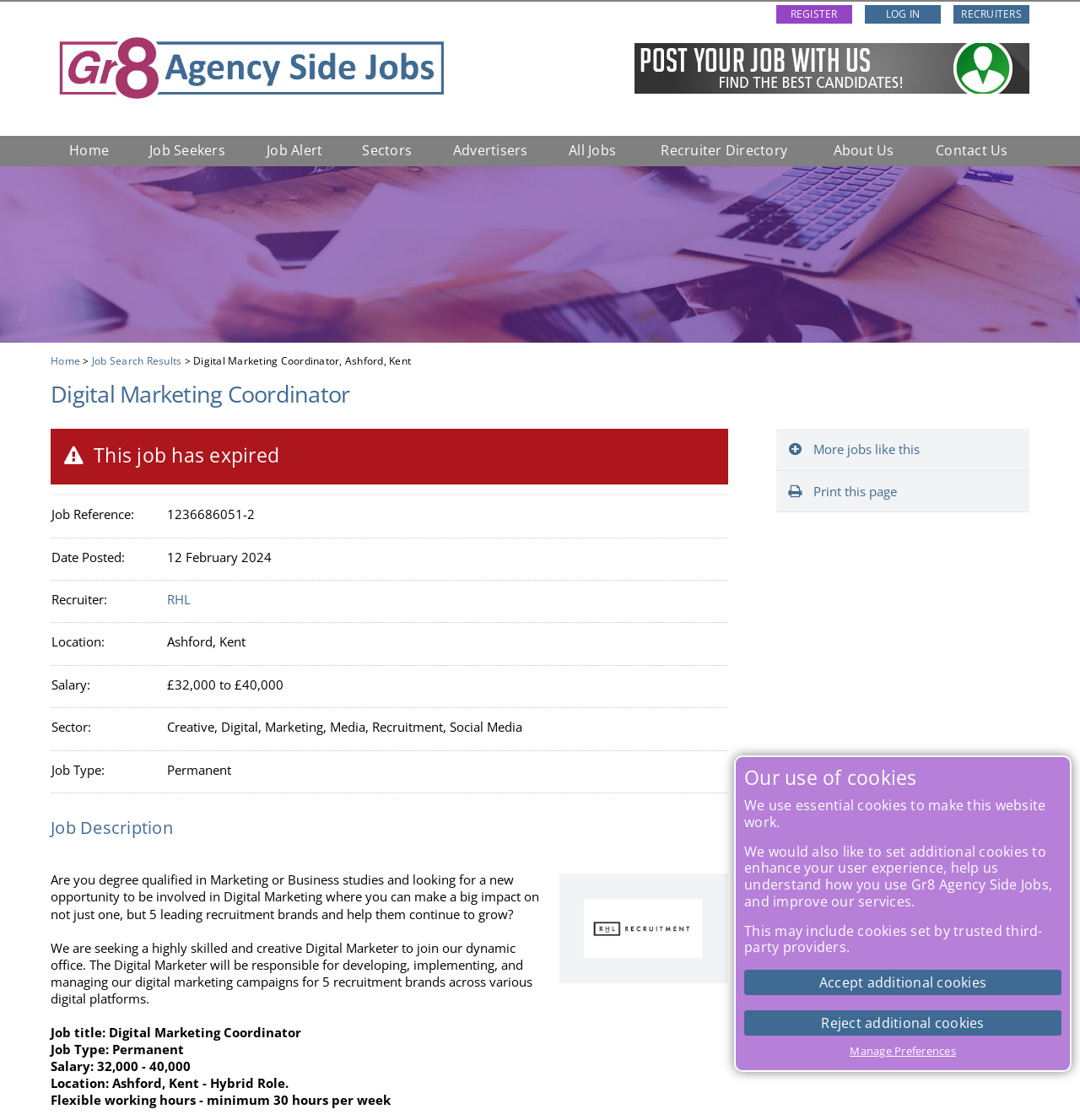Refer to the image and provide a thorough answer to this question:
What is the salary range for the job?

I found the salary range by looking at the text 'Salary: 32,000 - 40,000' which explicitly states the salary range for the job.